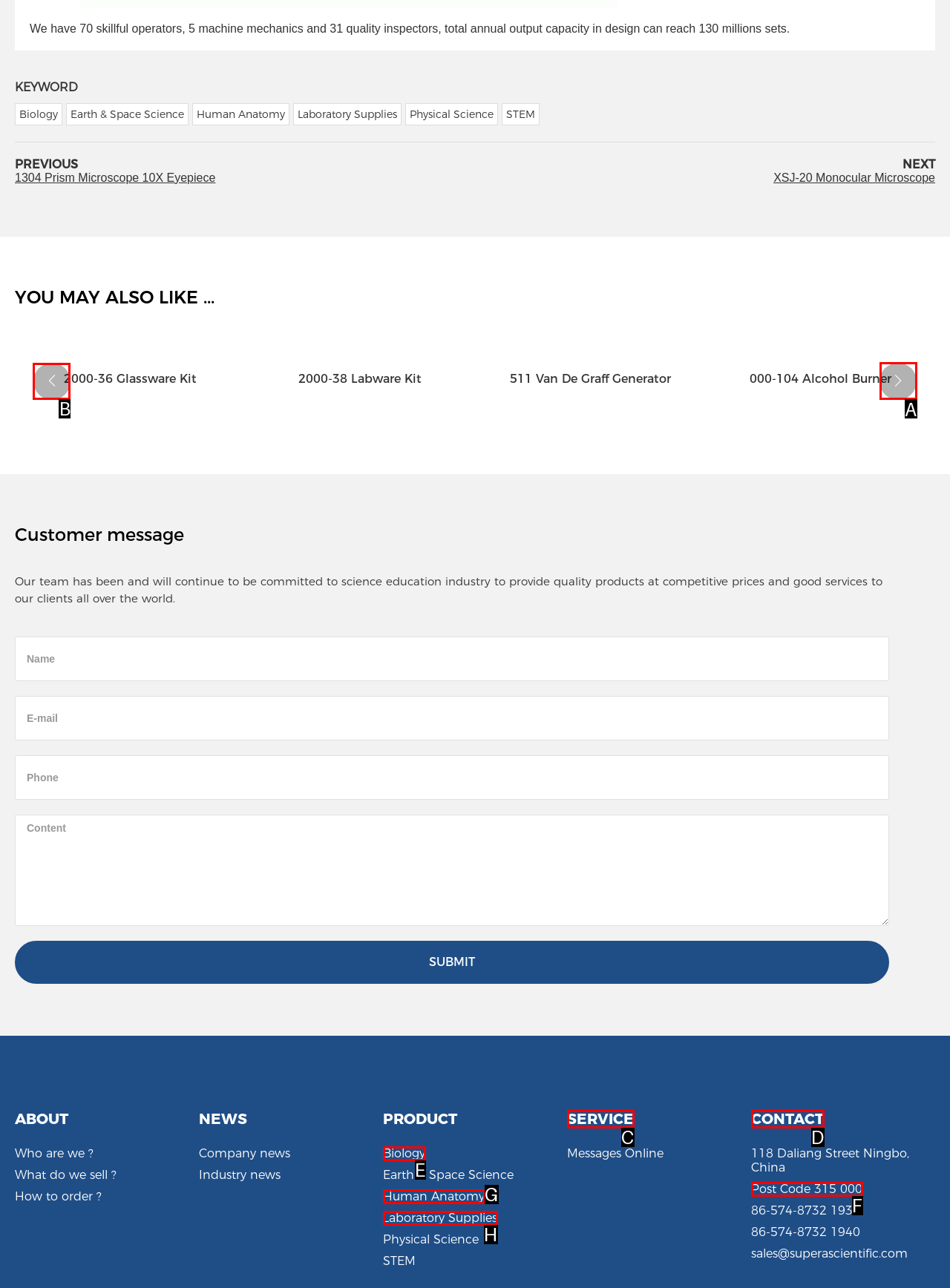Select the correct UI element to click for this task: Learn about the company's work.
Answer using the letter from the provided options.

None